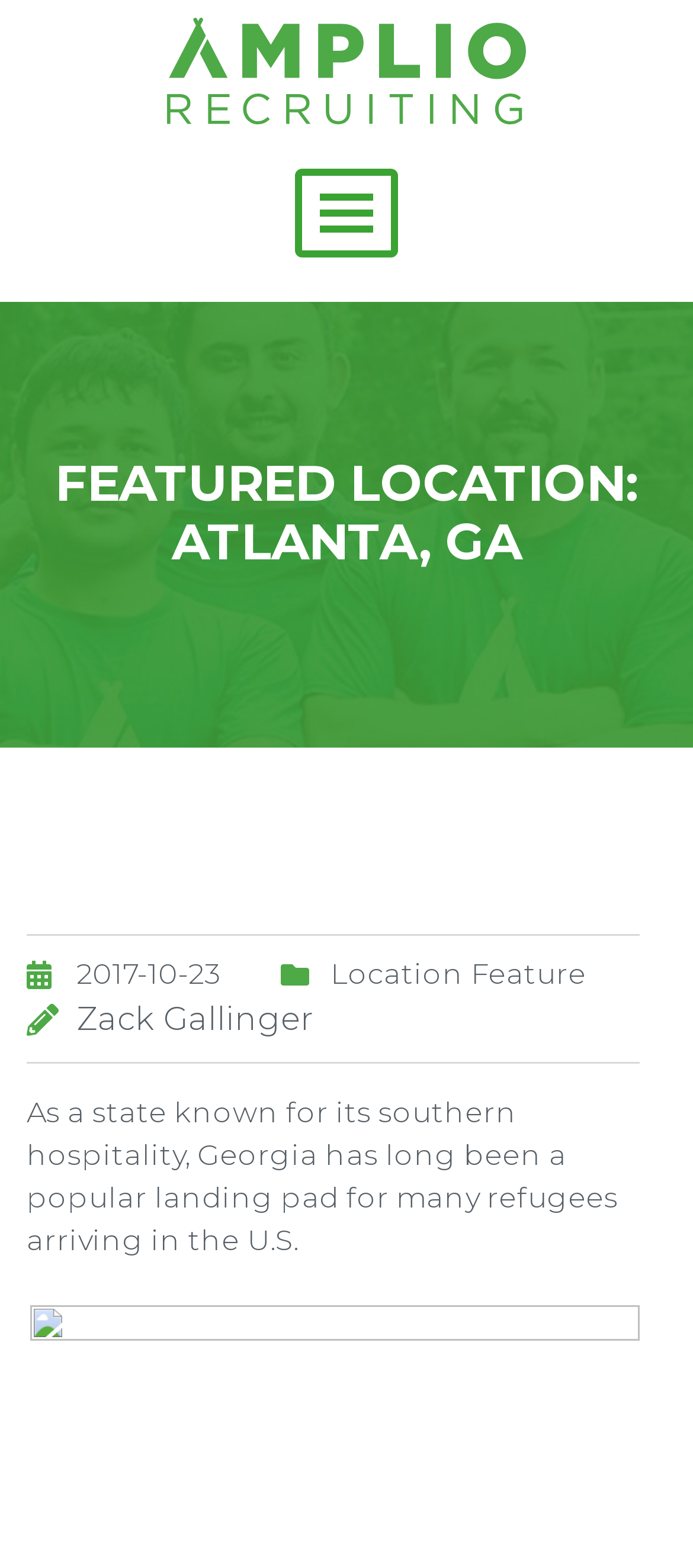What is the theme of the webpage?
Give a one-word or short-phrase answer derived from the screenshot.

Refugee Staffing